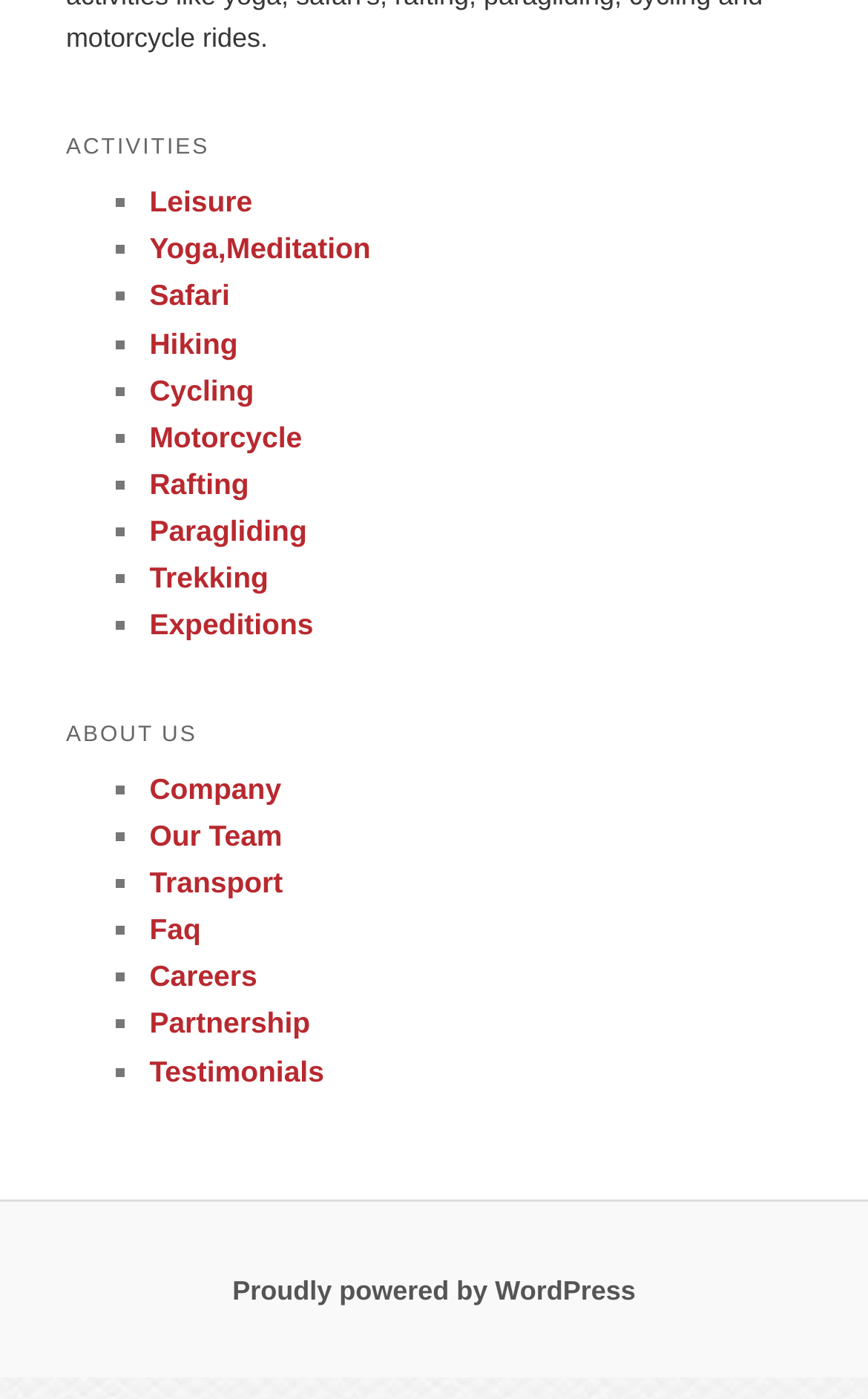What platform is the website powered by?
Look at the image and respond with a single word or a short phrase.

WordPress